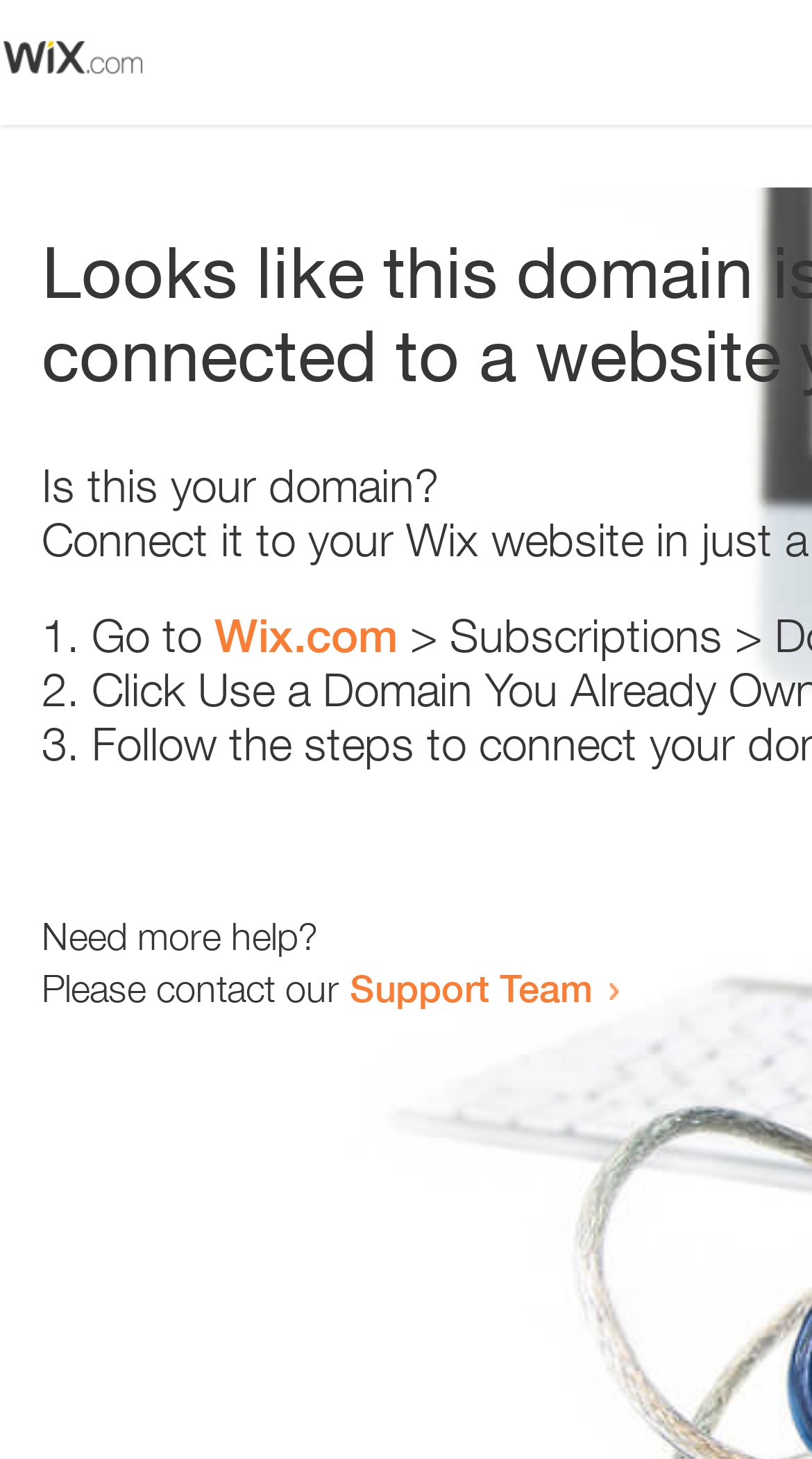How many sentences are there in the main text?
Provide a one-word or short-phrase answer based on the image.

3